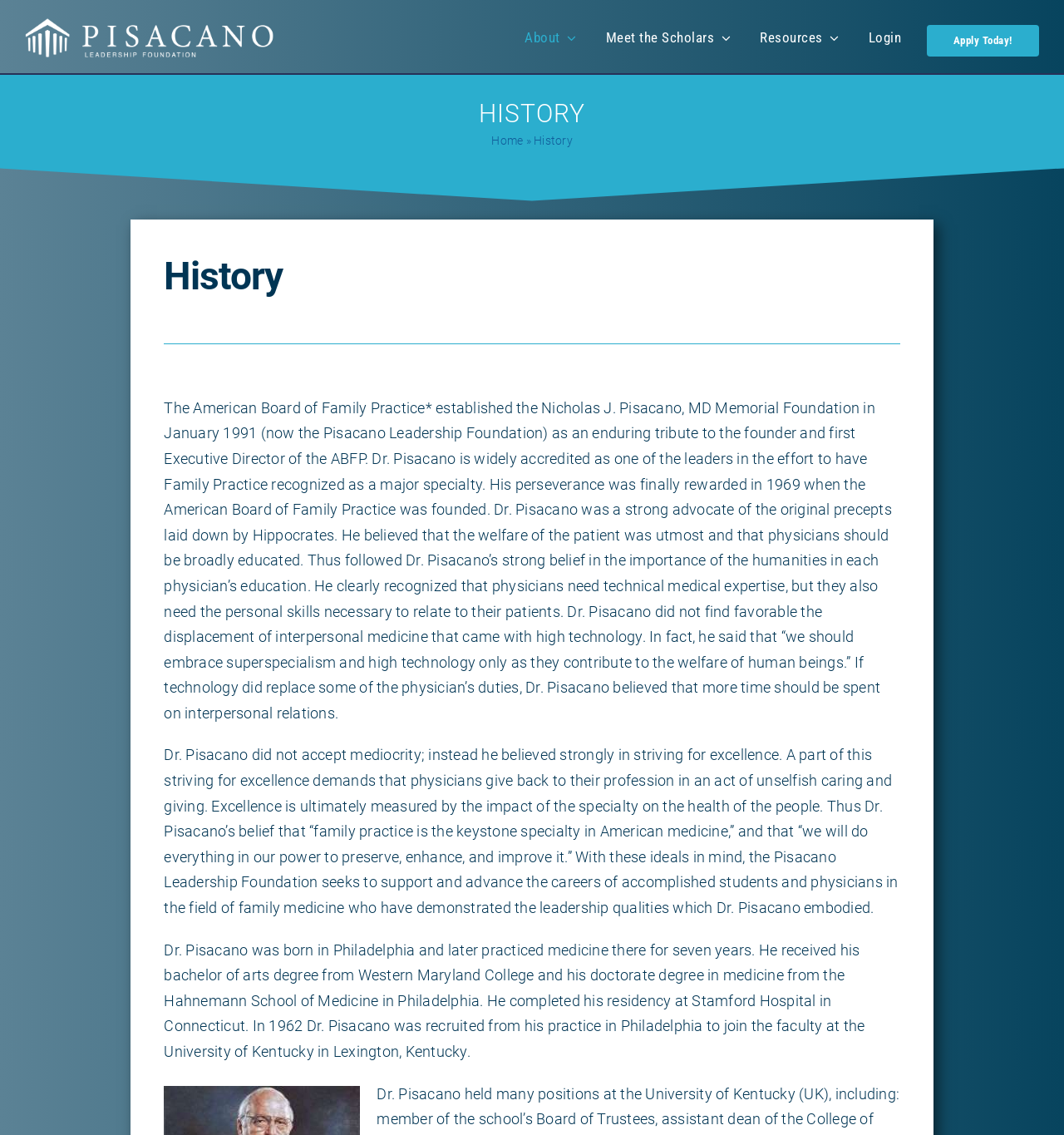Identify the bounding box for the UI element that is described as follows: "Resources".

[0.714, 0.023, 0.789, 0.044]